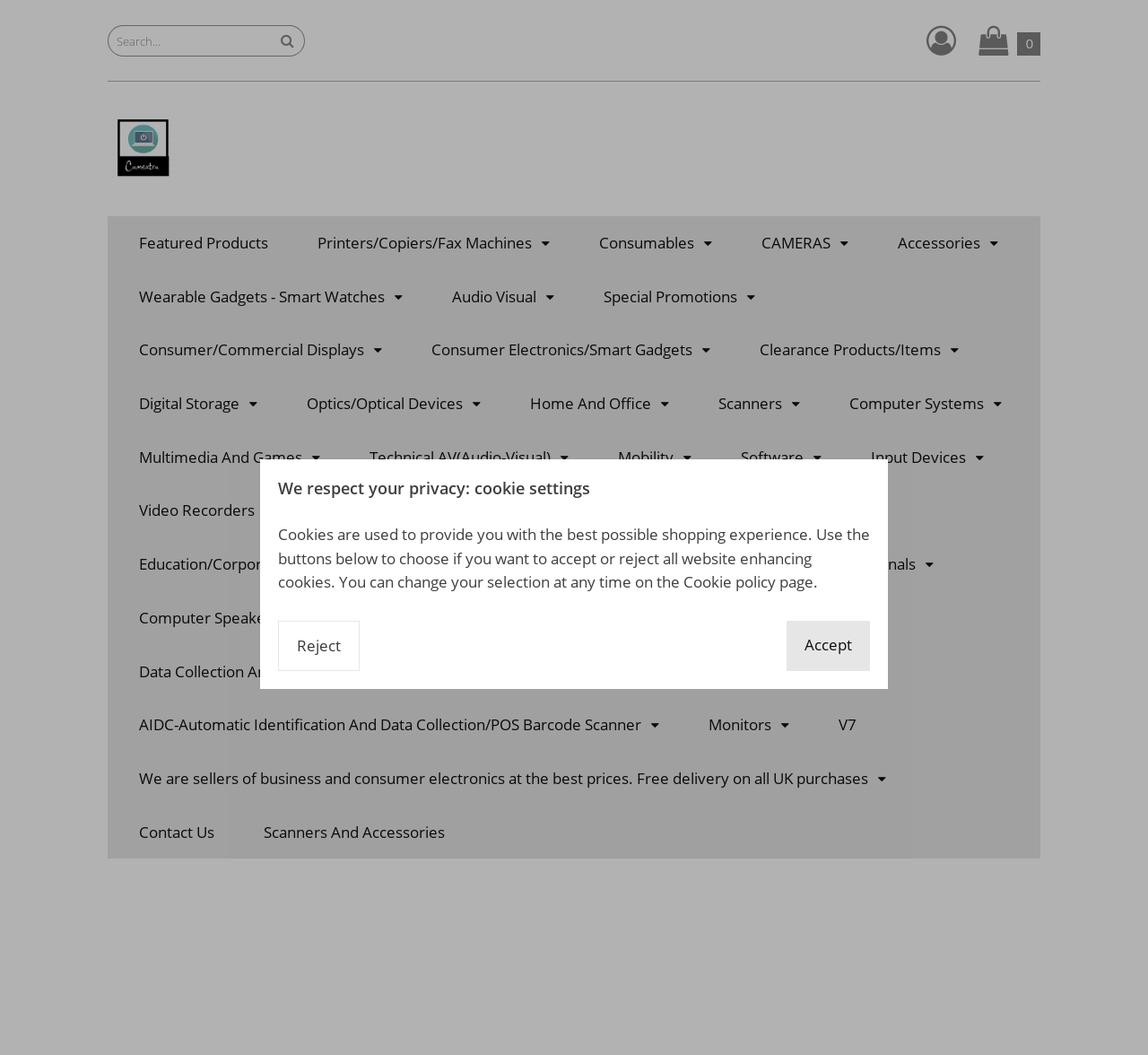Identify the bounding box for the described UI element: "Home And Office".

[0.462, 0.373, 0.583, 0.392]